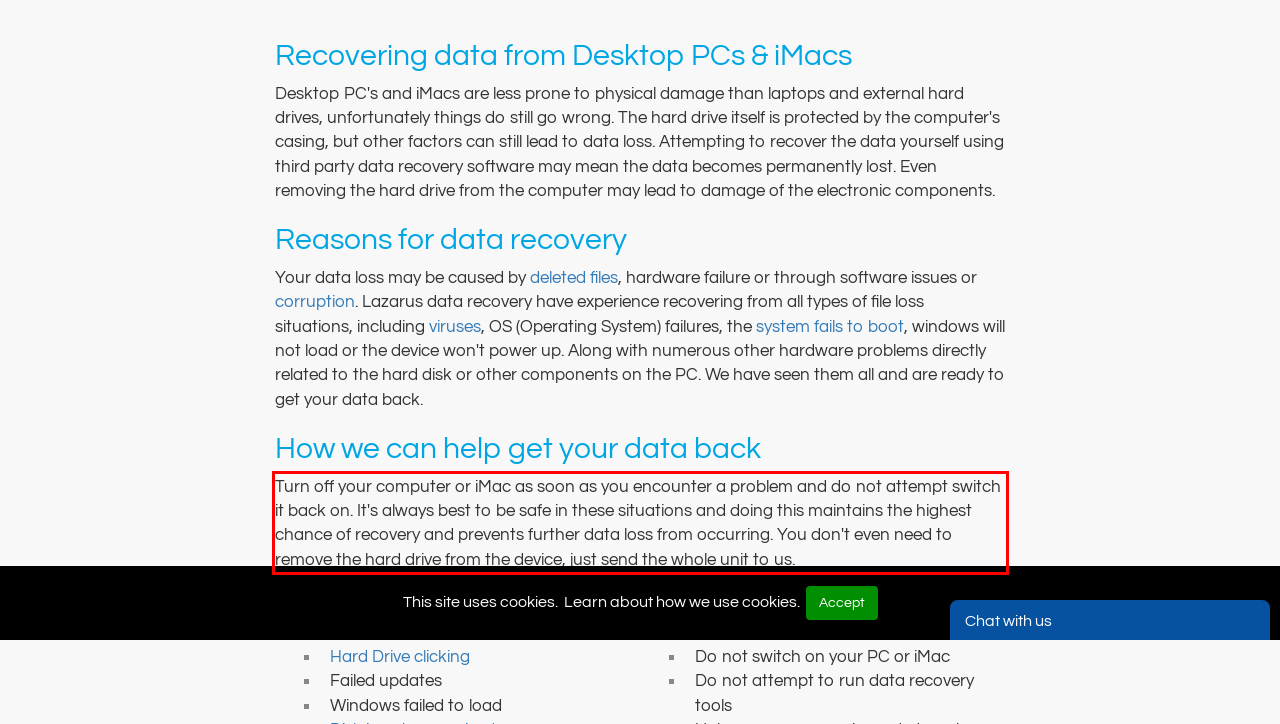Given a screenshot of a webpage with a red bounding box, please identify and retrieve the text inside the red rectangle.

Turn off your computer or iMac as soon as you encounter a problem and do not attempt switch it back on. It's always best to be safe in these situations and doing this maintains the highest chance of recovery and prevents further data loss from occurring. You don't even need to remove the hard drive from the device, just send the whole unit to us.